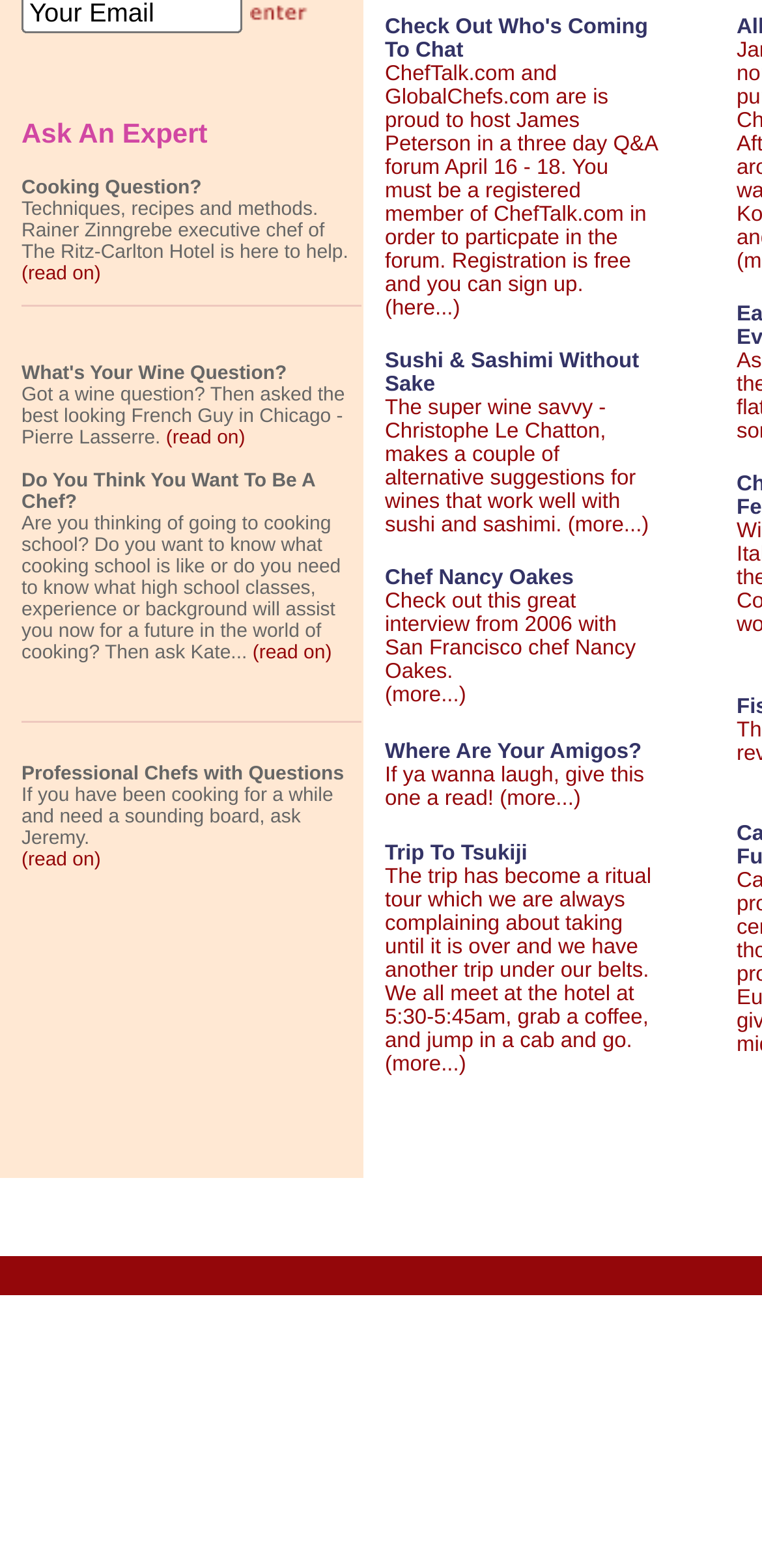Please find the bounding box for the following UI element description. Provide the coordinates in (top-left x, top-left y, bottom-right x, bottom-right y) format, with values between 0 and 1: (read on)

[0.331, 0.41, 0.435, 0.424]